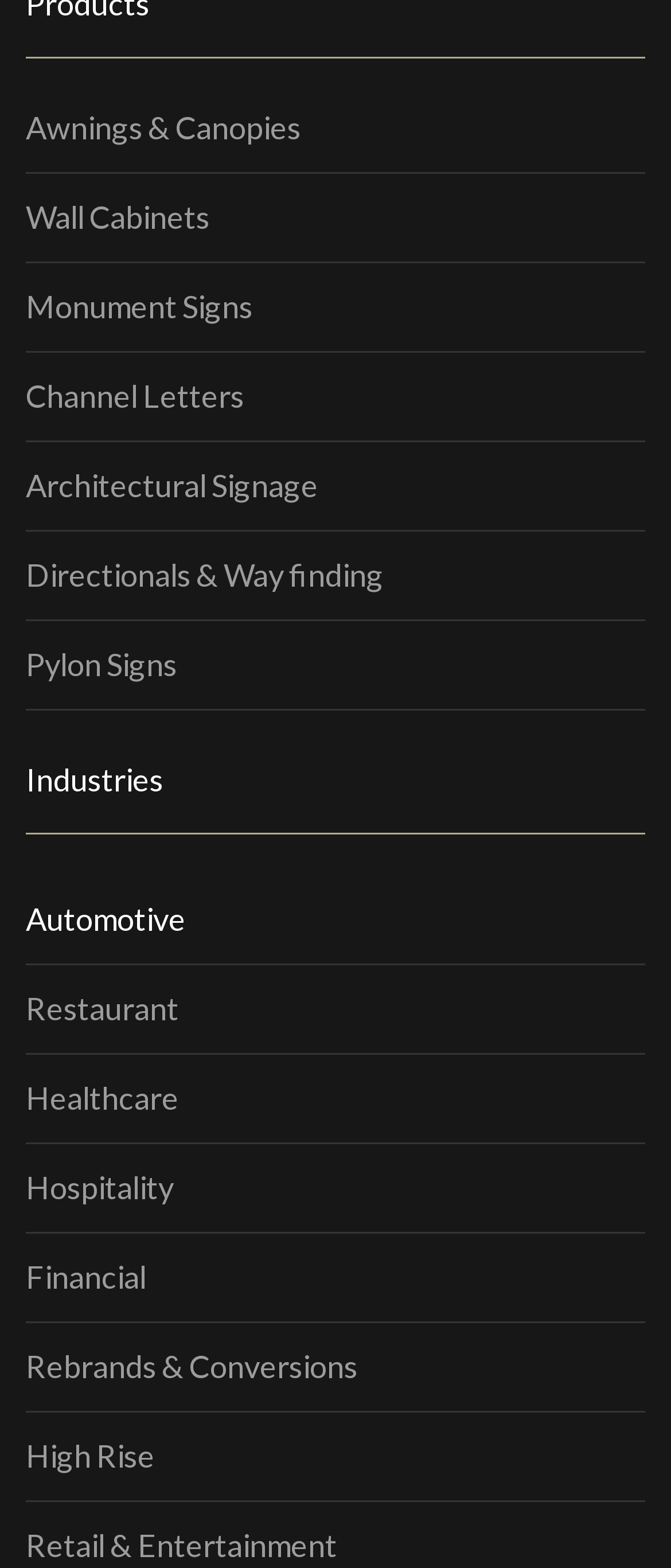Extract the bounding box coordinates for the HTML element that matches this description: "High Rise". The coordinates should be four float numbers between 0 and 1, i.e., [left, top, right, bottom].

[0.038, 0.9, 0.962, 0.957]